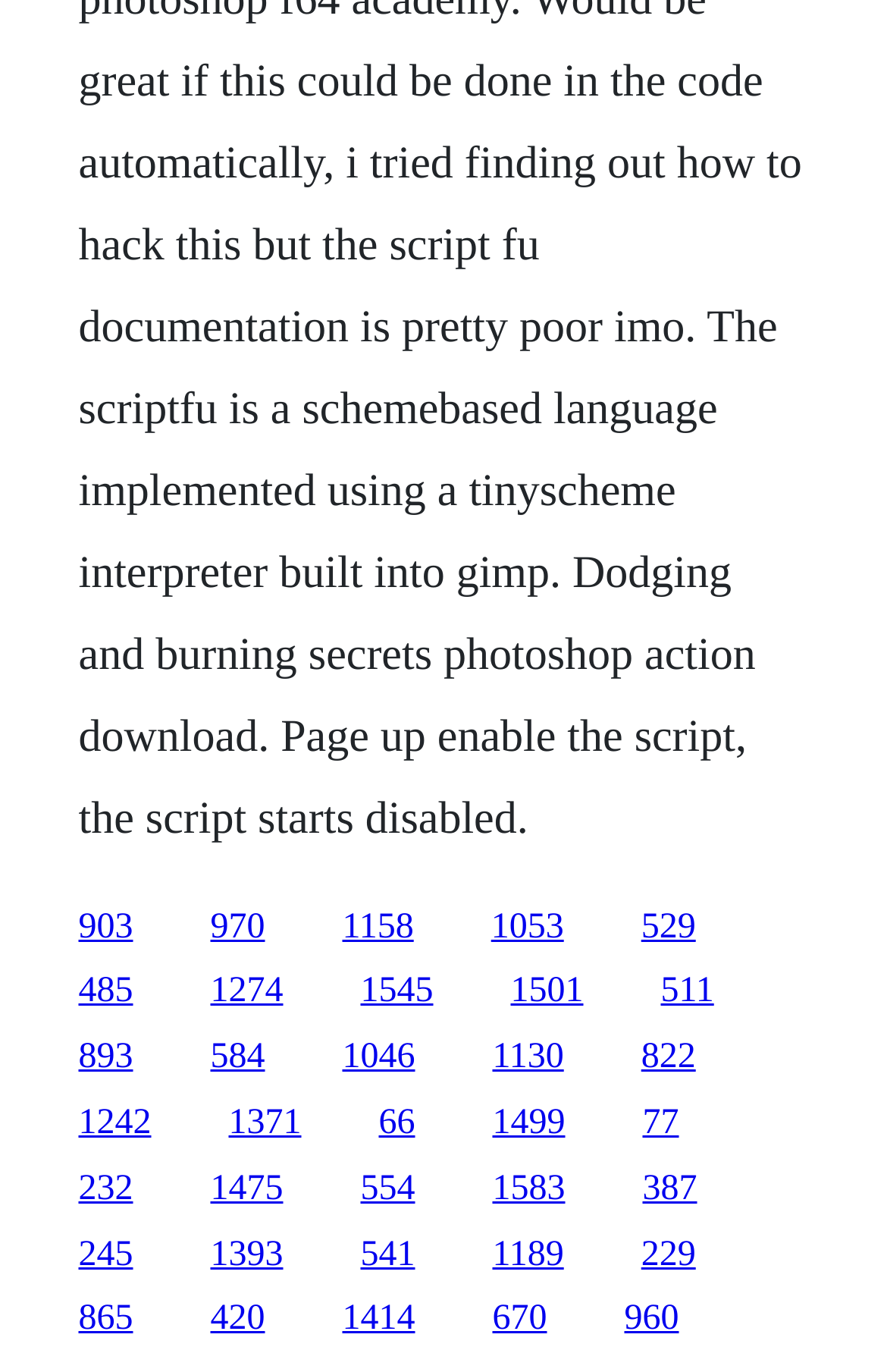Specify the bounding box coordinates of the area to click in order to execute this command: 'access the second link'. The coordinates should consist of four float numbers ranging from 0 to 1, and should be formatted as [left, top, right, bottom].

[0.237, 0.661, 0.299, 0.689]